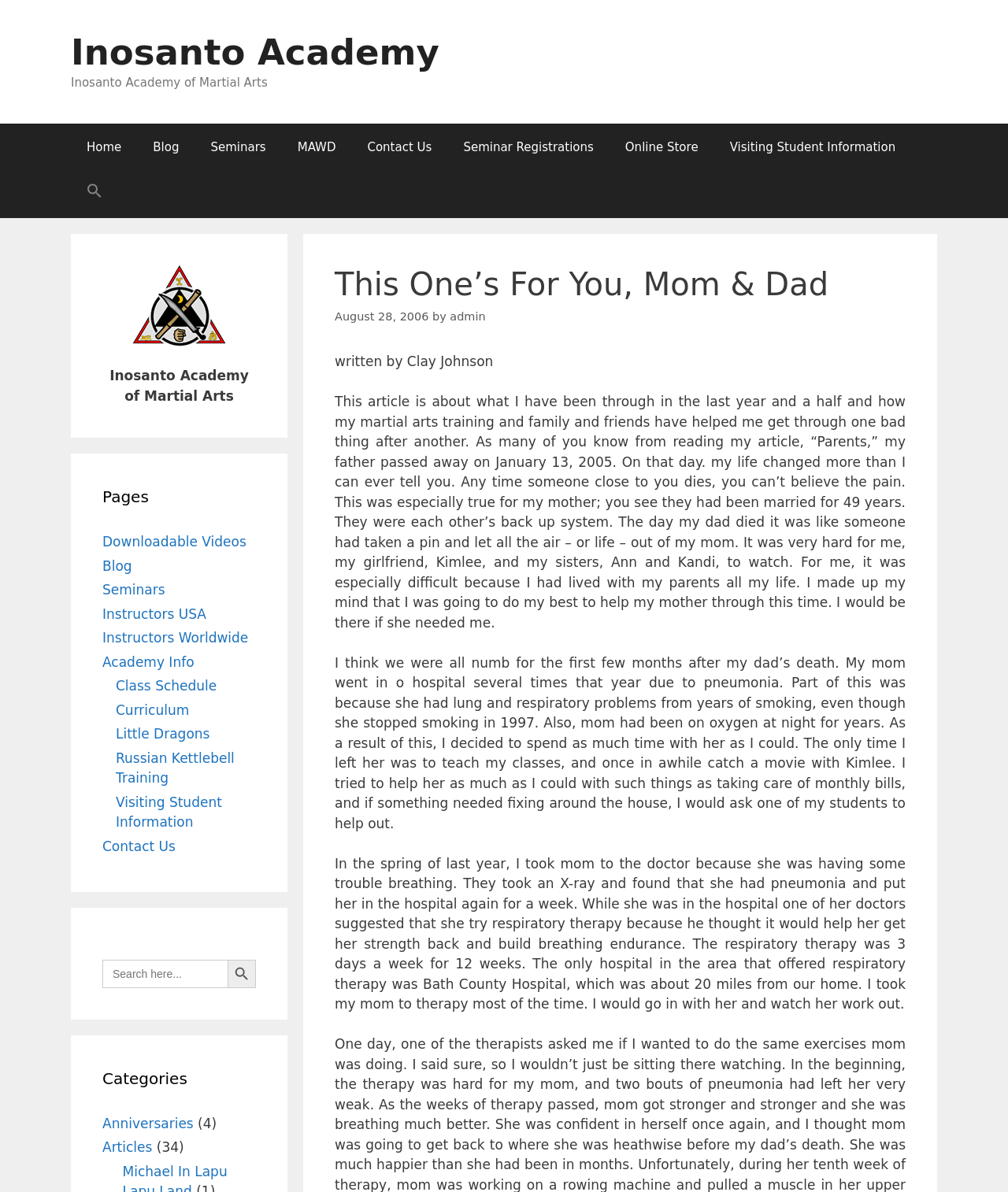Provide a single word or phrase answer to the question: 
What is the name of the author's girlfriend?

Kimlee